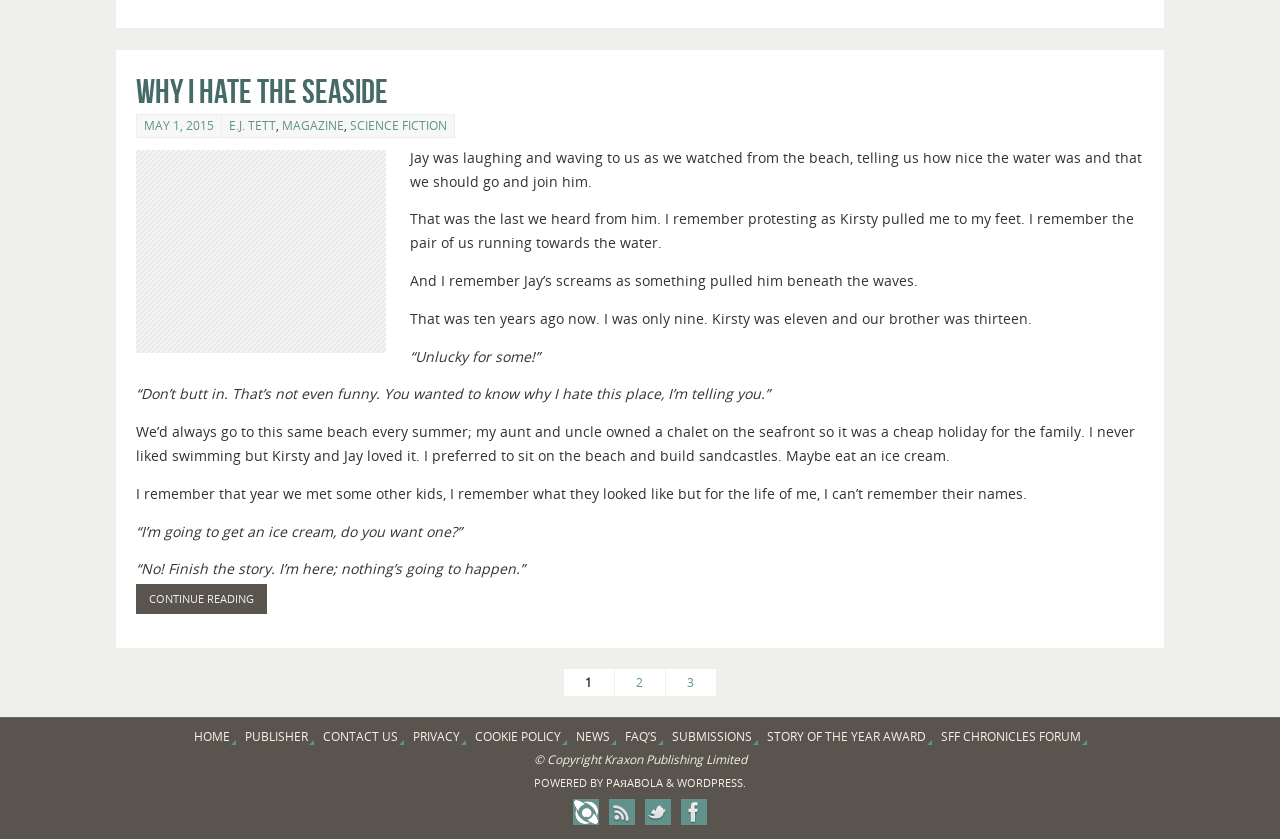Identify the bounding box coordinates for the UI element described as follows: Continue reading. Use the format (top-left x, top-left y, bottom-right x, bottom-right y) and ensure all values are floating point numbers between 0 and 1.

[0.106, 0.696, 0.209, 0.732]